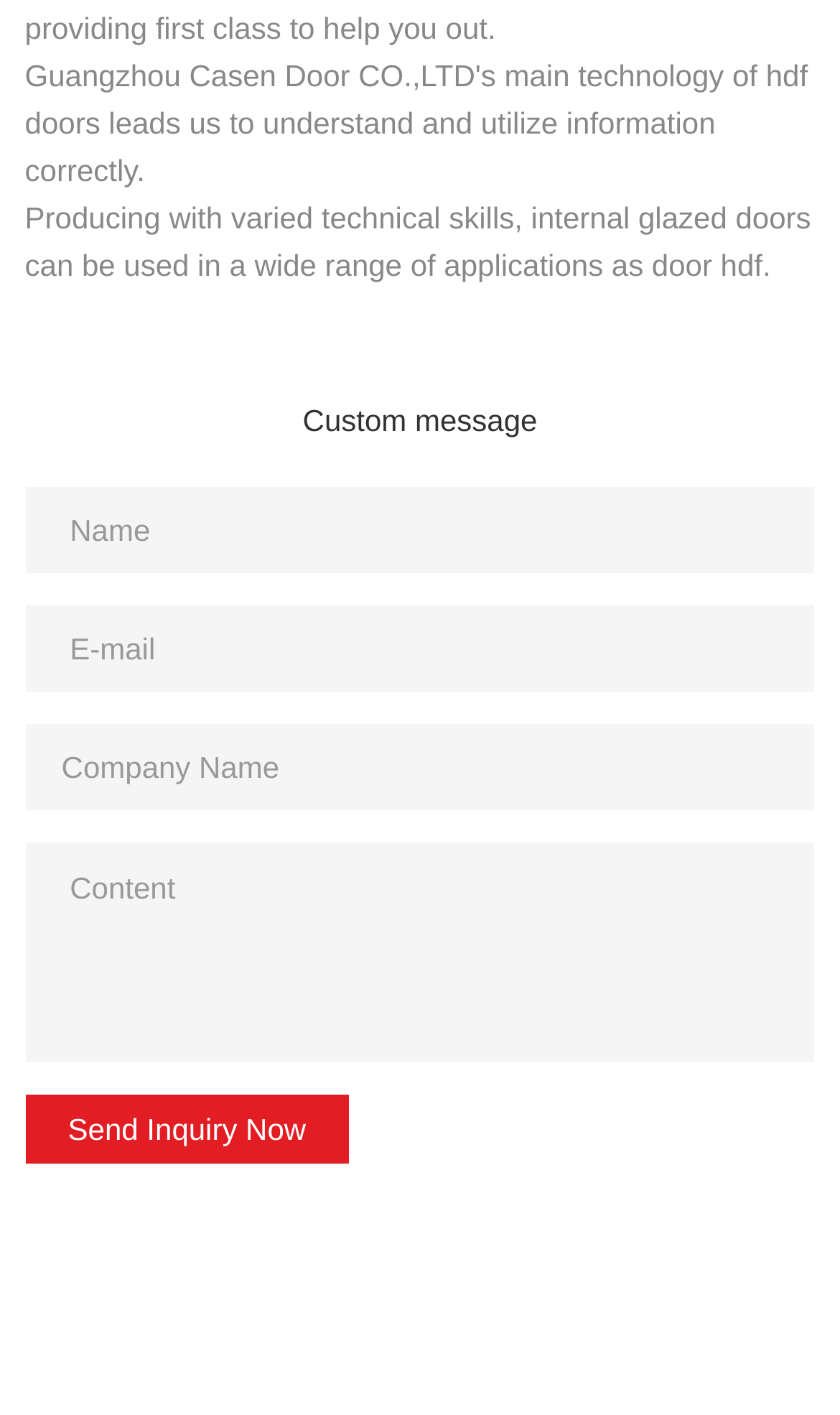What type of information is required to fill out the form?
Using the details shown in the screenshot, provide a comprehensive answer to the question.

The form has four text boxes: name, email, company name, and content. The name, email, and content fields are required, as indicated by the 'required: True' attribute, while the company name field is not required.